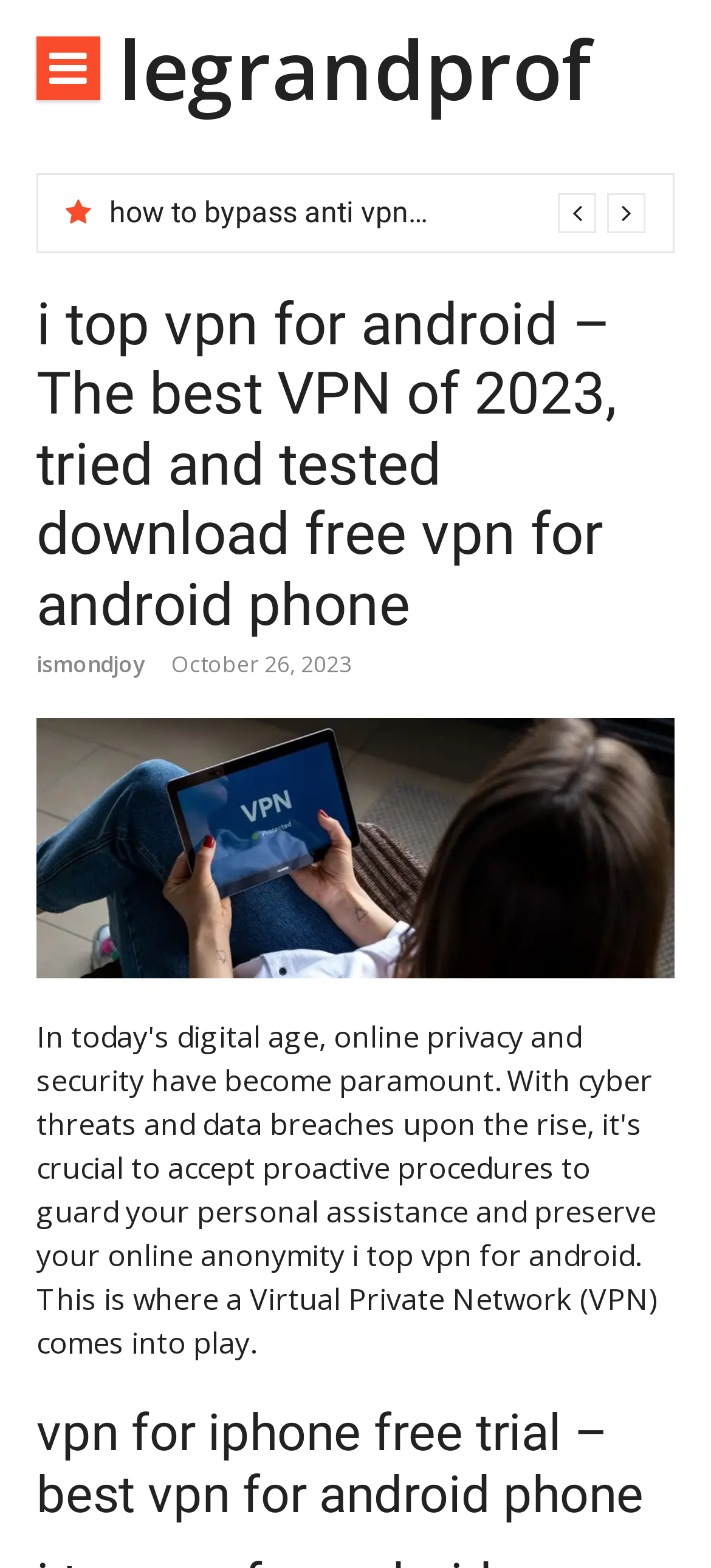What is the topic of the webpage?
Please provide a comprehensive and detailed answer to the question.

I inferred the topic of the webpage by looking at the text content of the heading elements and the link elements. The text mentions 'VPN for Android', 'best VPN of 2023', and 'vpn for iphone free trial', which suggests that the topic of the webpage is VPN.